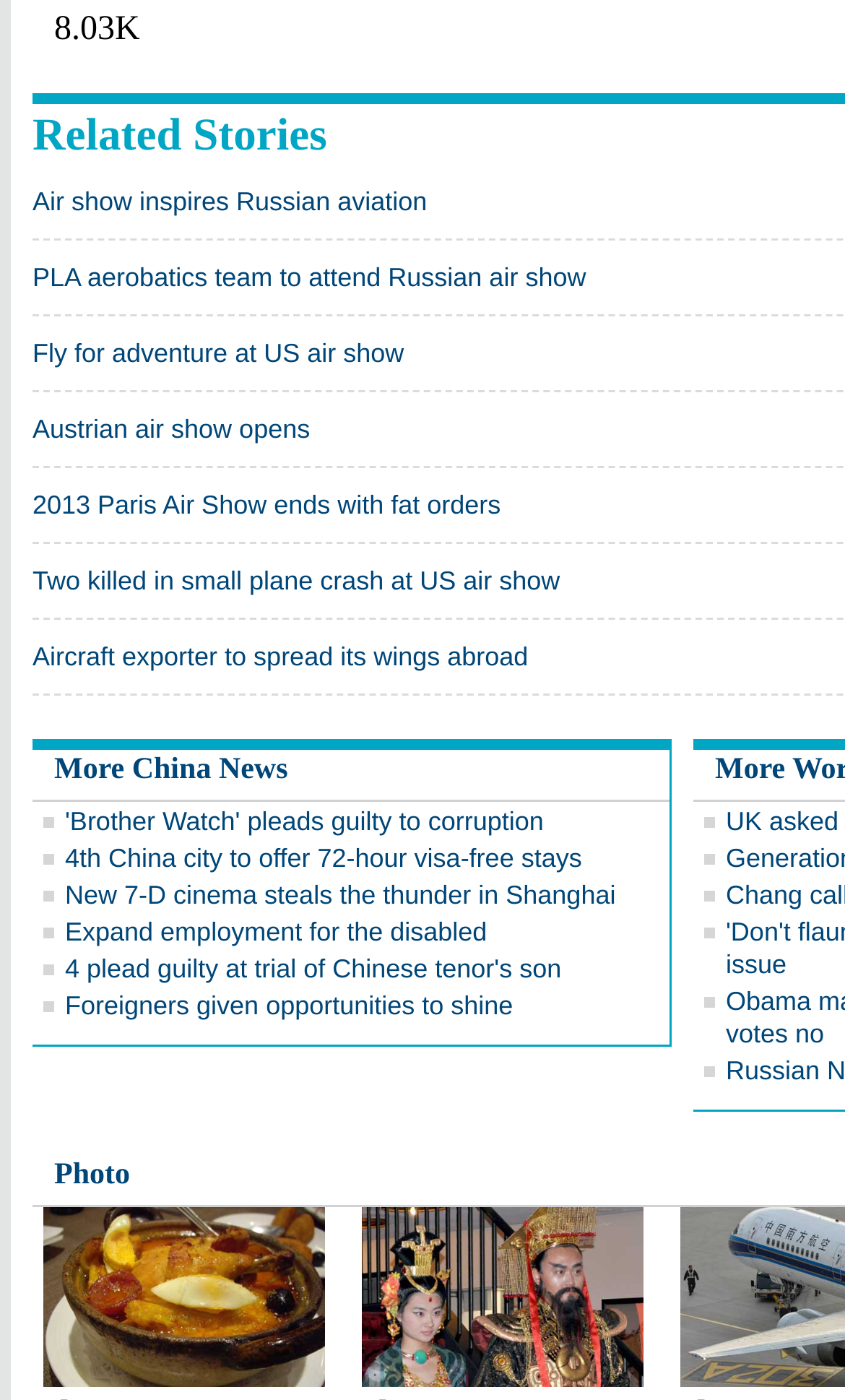Find the bounding box coordinates of the area to click in order to follow the instruction: "View 'Related Stories'".

[0.038, 0.077, 0.387, 0.115]